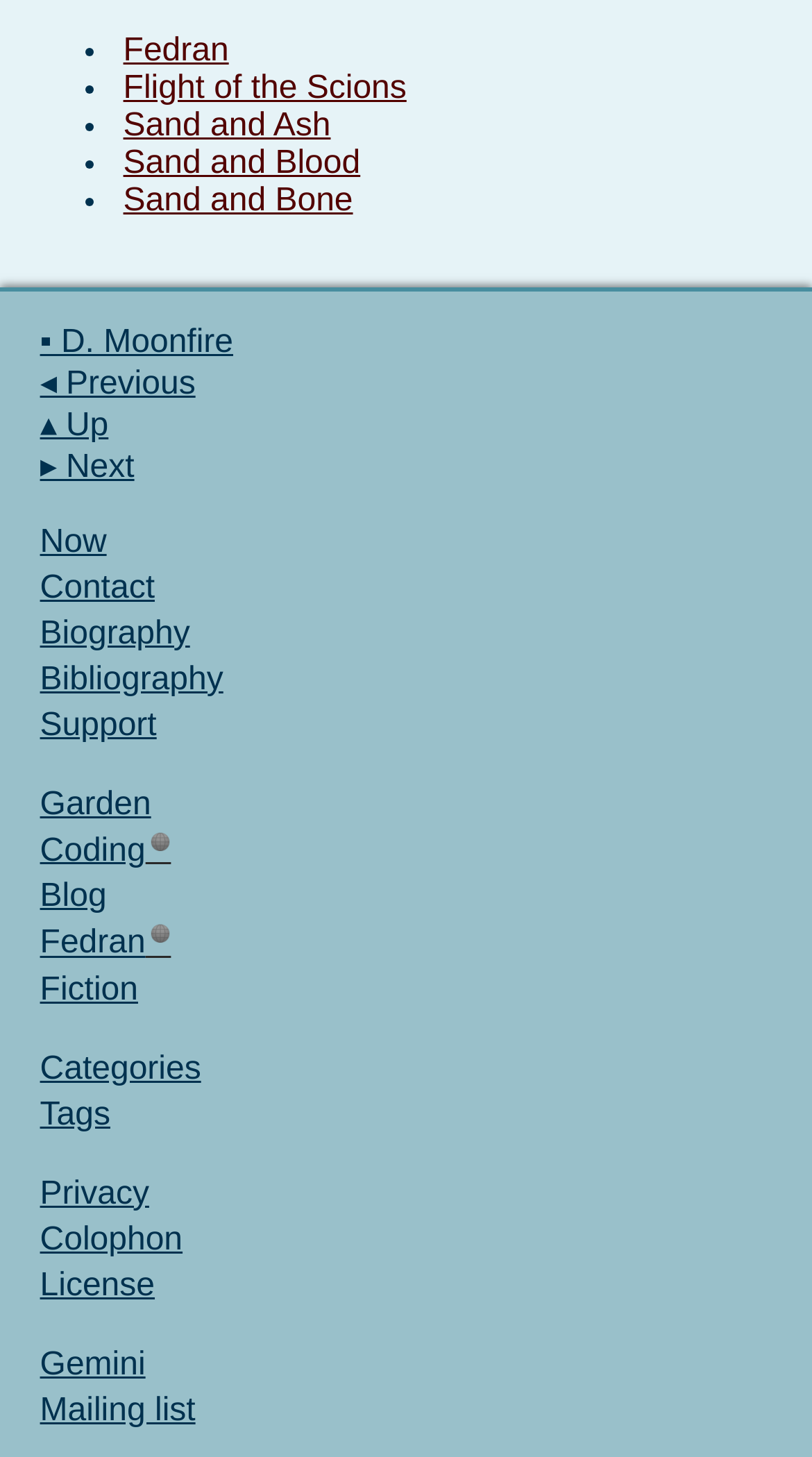Determine the bounding box coordinates of the clickable area required to perform the following instruction: "Read the blog". The coordinates should be represented as four float numbers between 0 and 1: [left, top, right, bottom].

[0.041, 0.601, 0.975, 0.632]